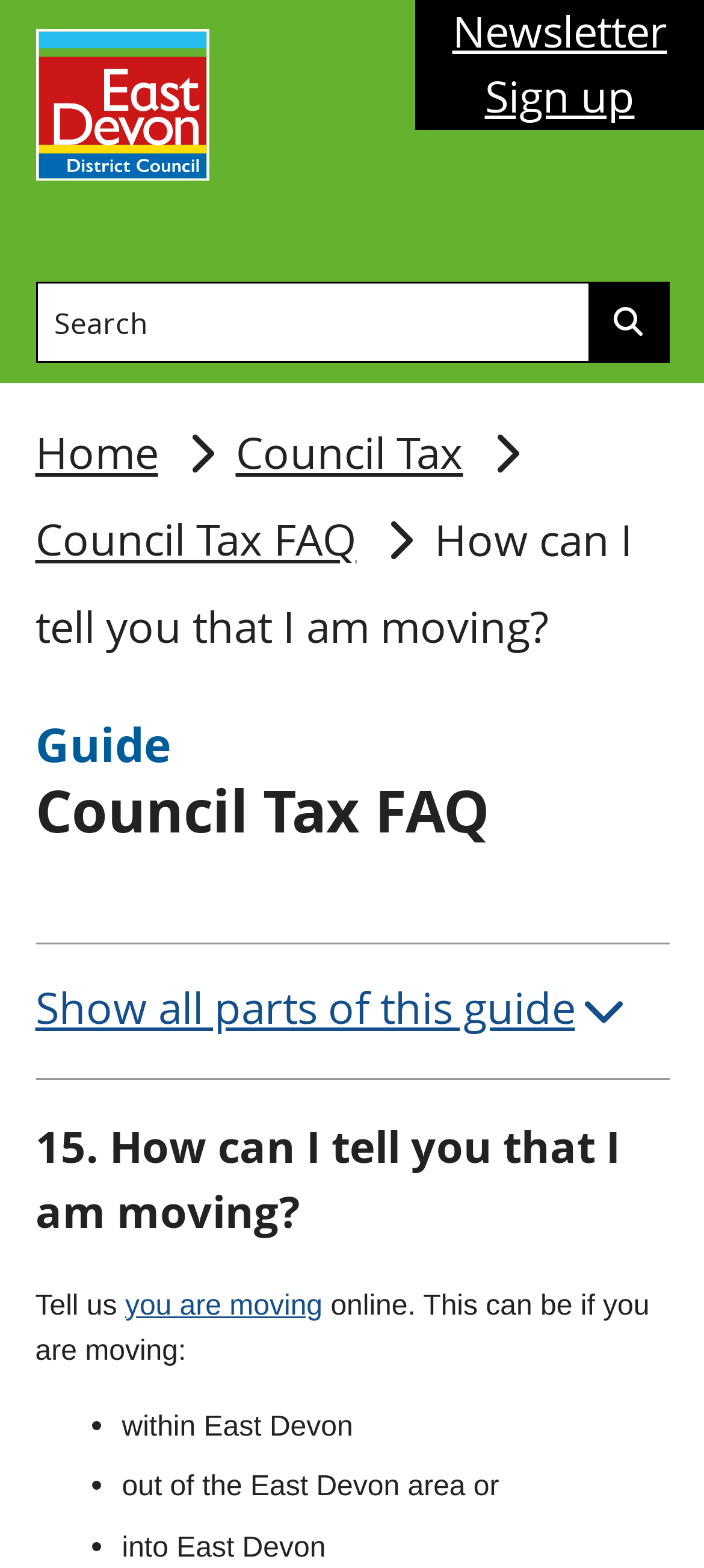How can I tell the council that I am moving?
Using the visual information, reply with a single word or short phrase.

Online